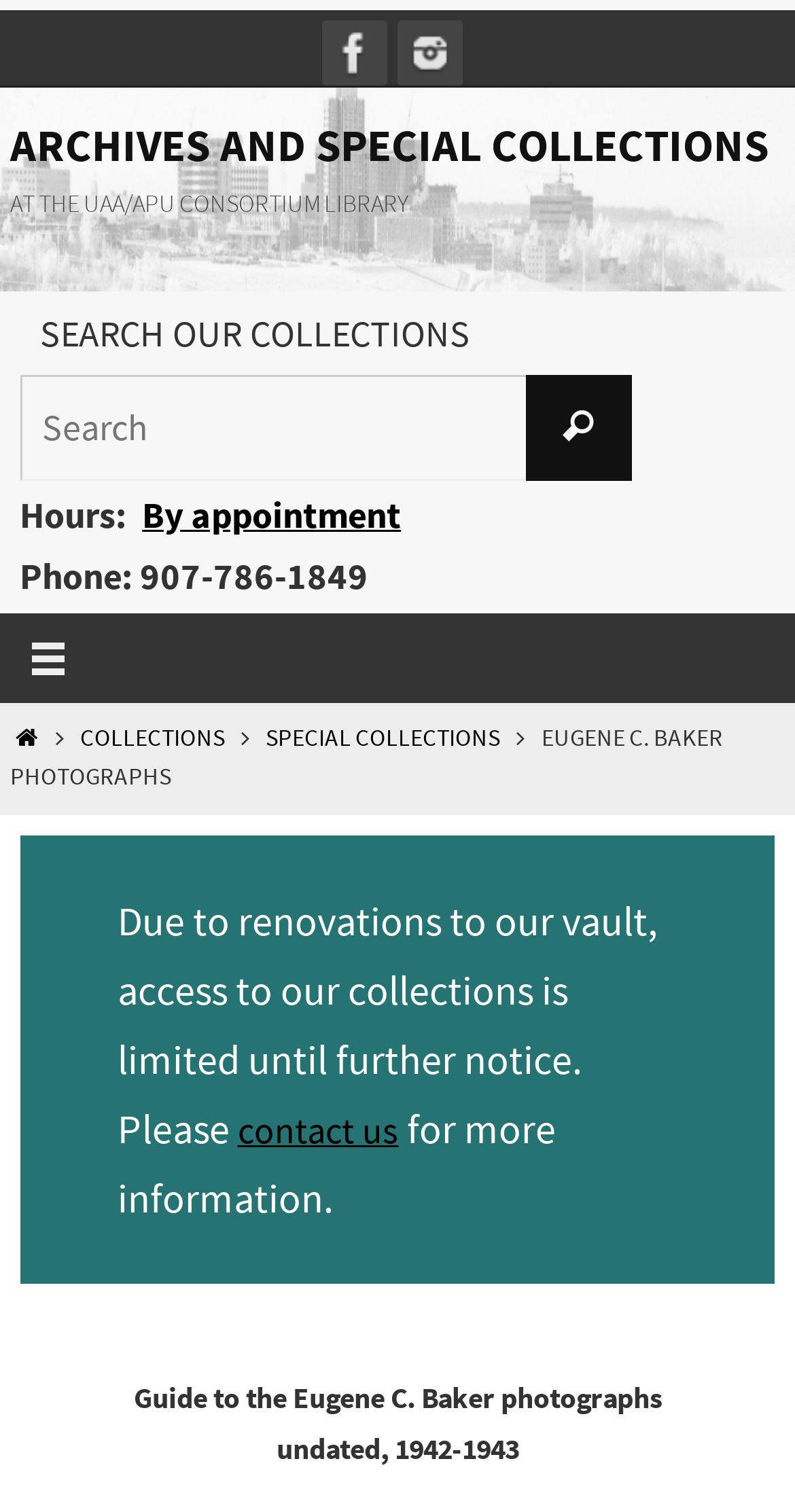Generate a comprehensive description of the webpage.

This webpage is about the Eugene C. Baker photographs collection at the Archives and Special Collections of the UAA/APU Consortium Library. At the top, there is a logo image of the Archives and Special Collections, spanning the entire width of the page. Below the logo, there are two rows of links and icons. The first row has links to Facebook and Instagram, each accompanied by an image of the respective social media platform's logo. The second row has three links: "ARCHIVES AND SPECIAL COLLECTIONS", "AT THE UAA/APU CONSORTIUM LIBRARY", and a heading "SEARCH OUR COLLECTIONS" followed by a search bar with a button.

On the left side of the page, there is a section with information about the library's hours, phone number, and a button with an icon. Above this section, there is a link to the library's home page and three links to different collections: "COLLECTIONS", "SPECIAL COLLECTIONS", and "EUGENE C. BAKER PHOTOGRAPHS", which is the current page.

The main content of the page is about the Eugene C. Baker photographs collection, with a title "Guide to the Eugene C. Baker photographs" and a description "undated, 1942-1943". There is also a notice about limited access to the collections due to renovations, with a link to contact the library for more information.